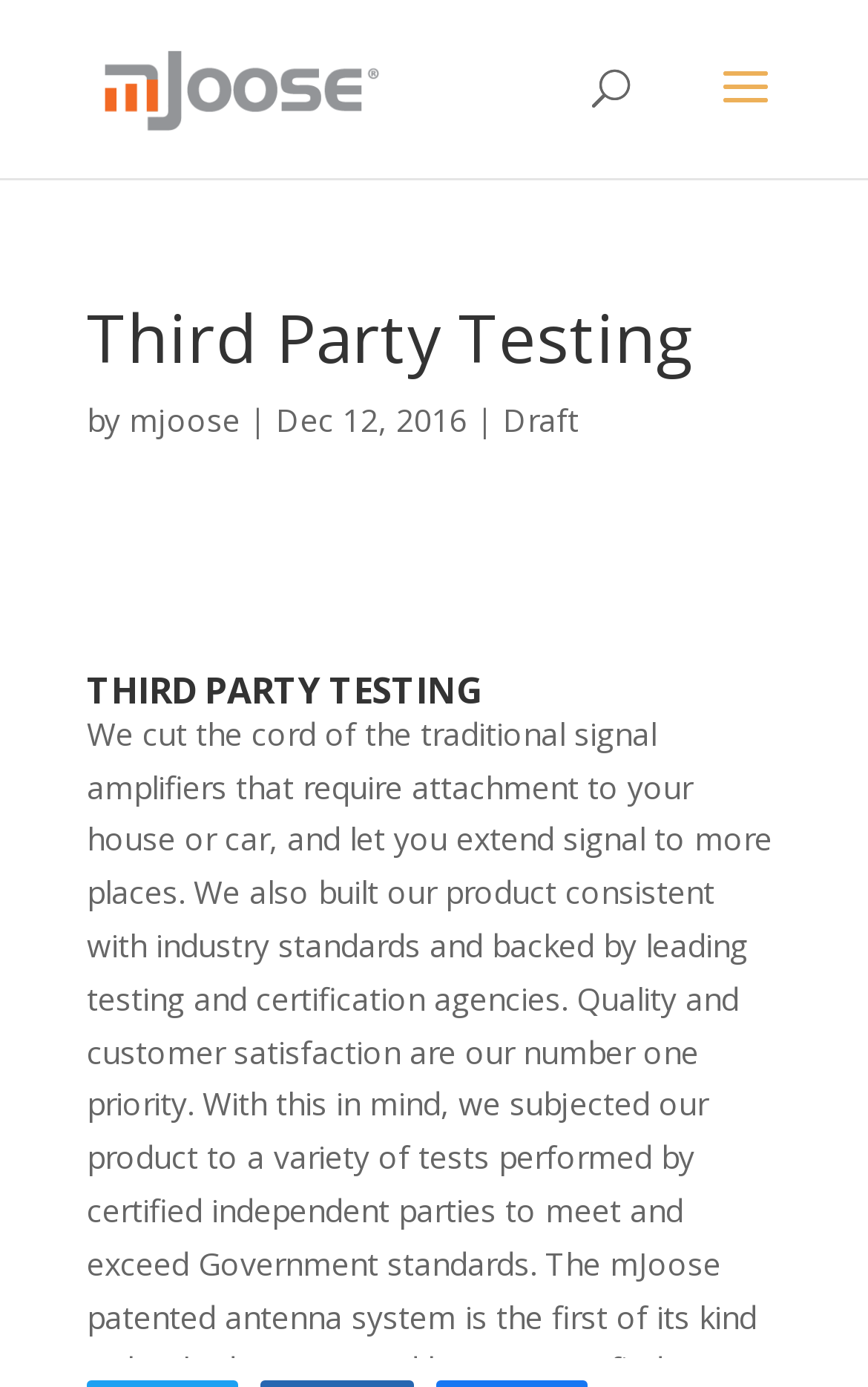Detail the webpage's structure and highlights in your description.

The webpage is titled "Third Party Testing - mJoose" and features a prominent link to "mJoose" at the top-left corner, accompanied by an image of the same name. Below this, a search bar spans across the top of the page, taking up about half of the width.

The main content of the page is headed by a title "Third Party Testing" in a larger font, situated near the top-center of the page. This is followed by a line of text that reads "by mjoose | Dec 12, 2016", where "mjoose" is a clickable link. To the right of this line, there is another link labeled "Draft".

Further down the page, there is a larger heading that reads "THIRD PARTY TESTING" in all capital letters, taking up a significant portion of the page's width.